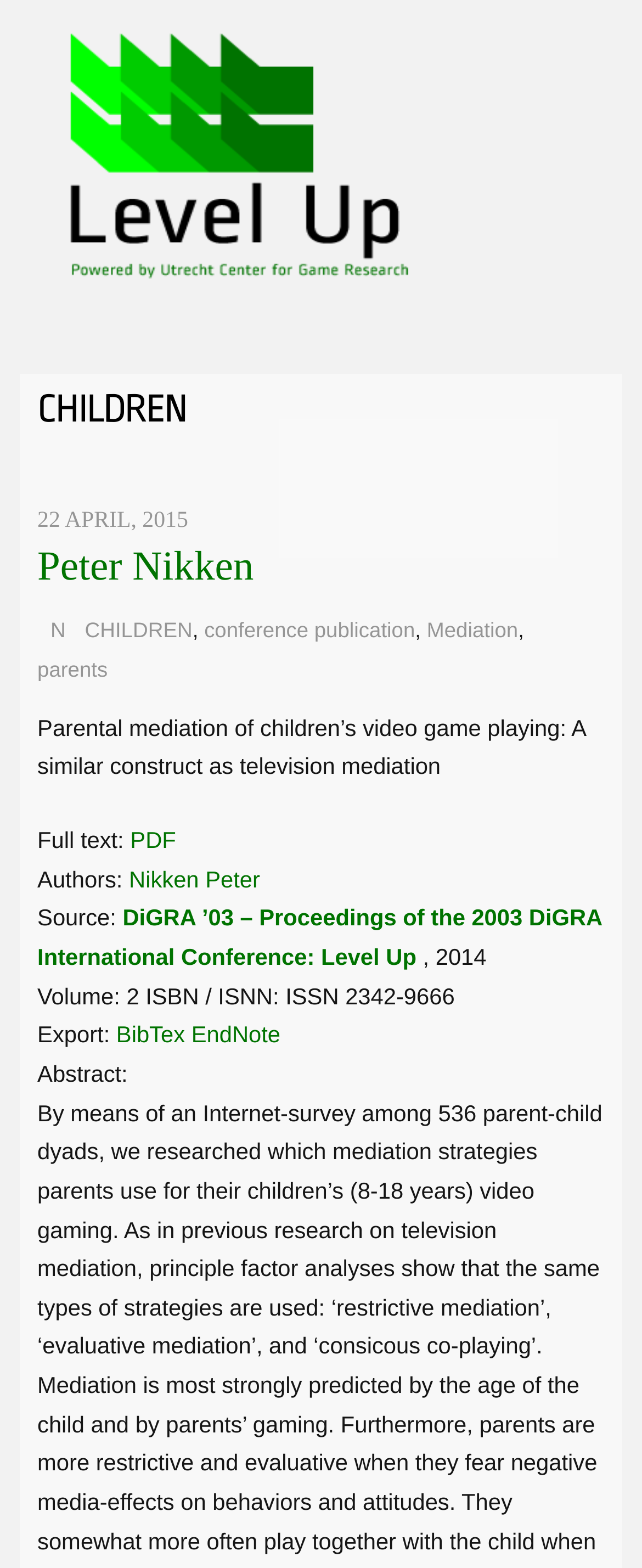Provide a one-word or short-phrase response to the question:
Who is the author of the publication?

Nikken Peter